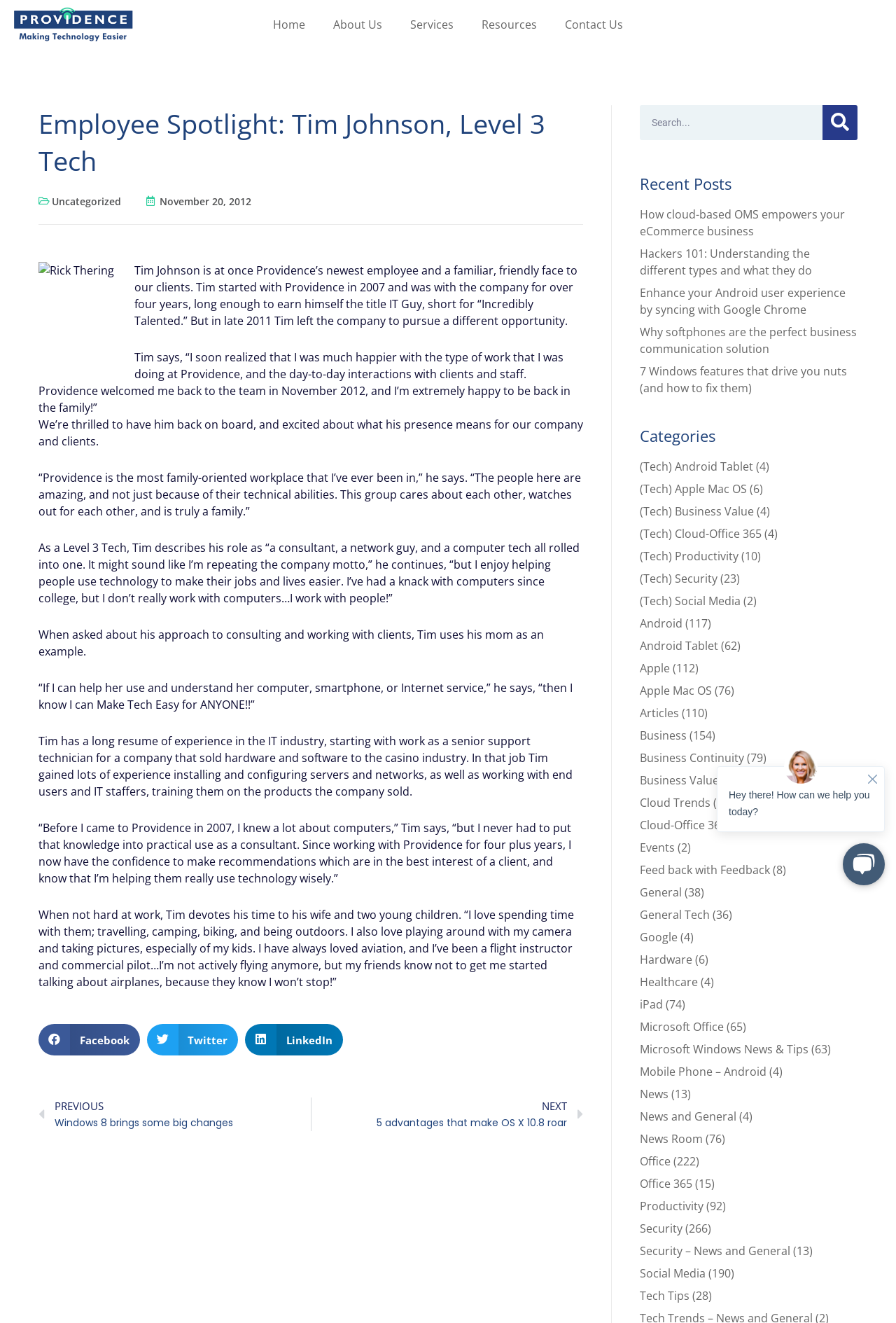What is the name of Tim Johnson's wife?
Using the image as a reference, give an elaborate response to the question.

The webpage content does not mention the name of Tim Johnson's wife, only that he devotes his time to his wife and two young children.